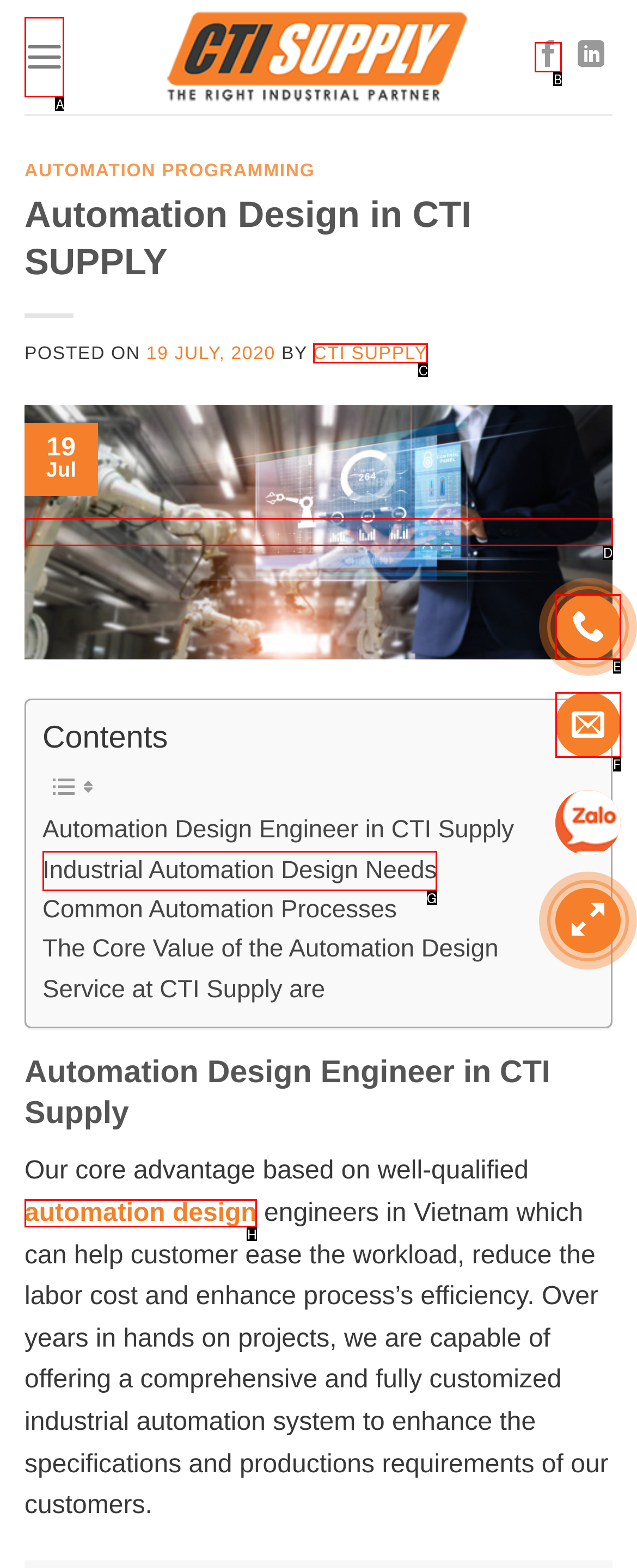Identify the letter of the UI element you should interact with to perform the task: Follow CTI Supply on Facebook
Reply with the appropriate letter of the option.

B